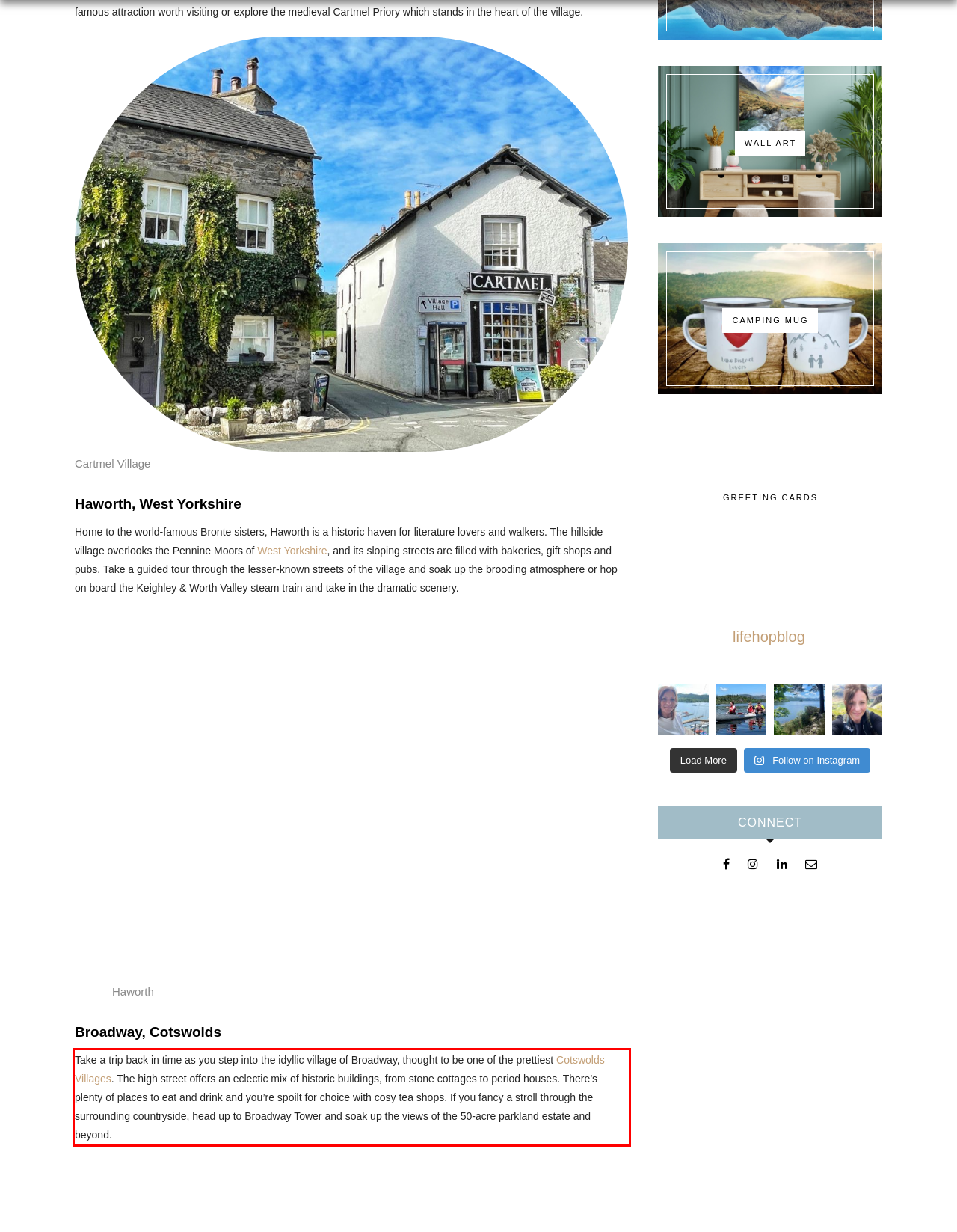Review the webpage screenshot provided, and perform OCR to extract the text from the red bounding box.

Take a trip back in time as you step into the idyllic village of Broadway, thought to be one of the prettiest Cotswolds Villages. The high street offers an eclectic mix of historic buildings, from stone cottages to period houses. There’s plenty of places to eat and drink and you’re spoilt for choice with cosy tea shops. If you fancy a stroll through the surrounding countryside, head up to Broadway Tower and soak up the views of the 50-acre parkland estate and beyond.